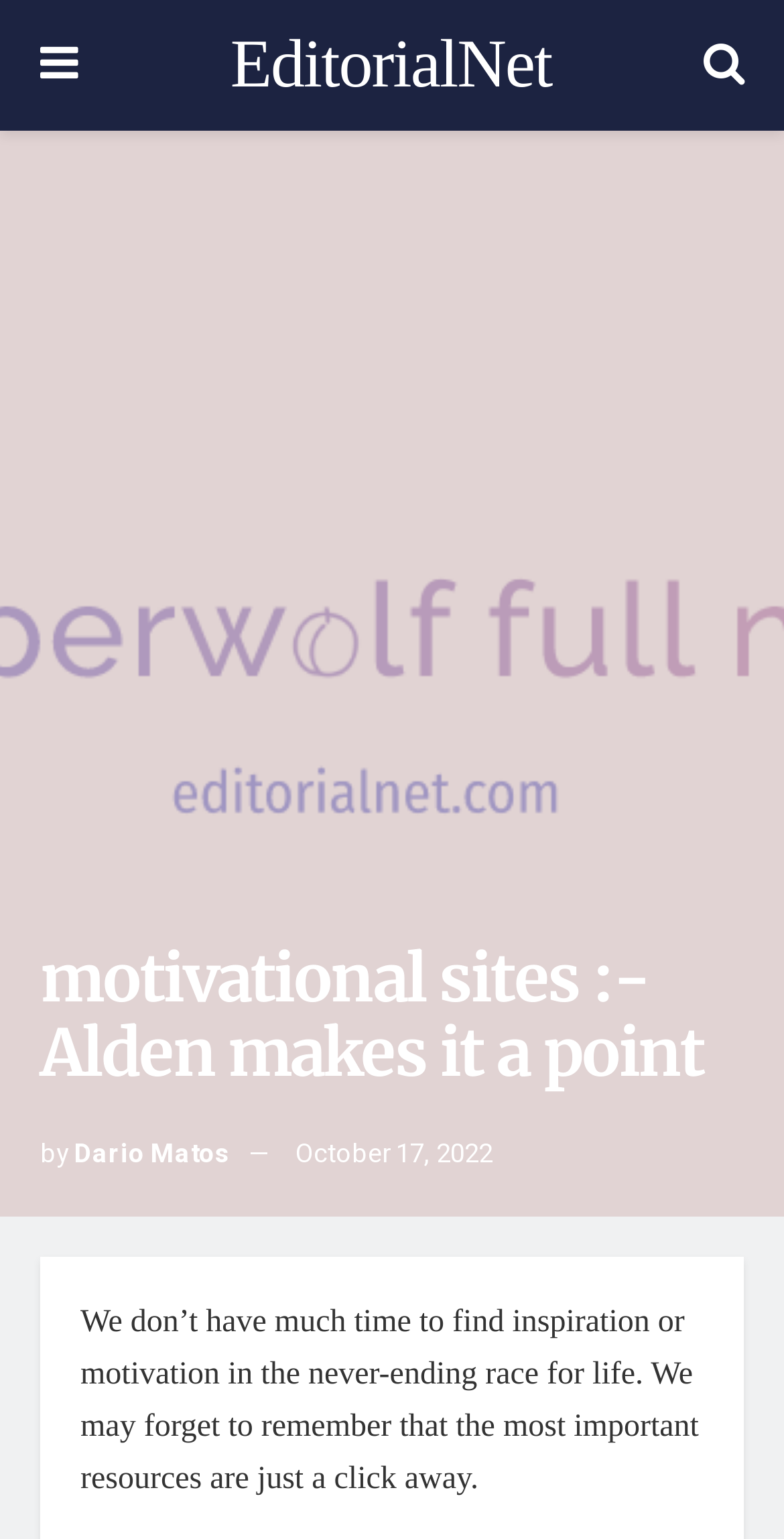Please determine the bounding box coordinates for the UI element described as: "EditorialNet".

[0.294, 0.02, 0.704, 0.065]